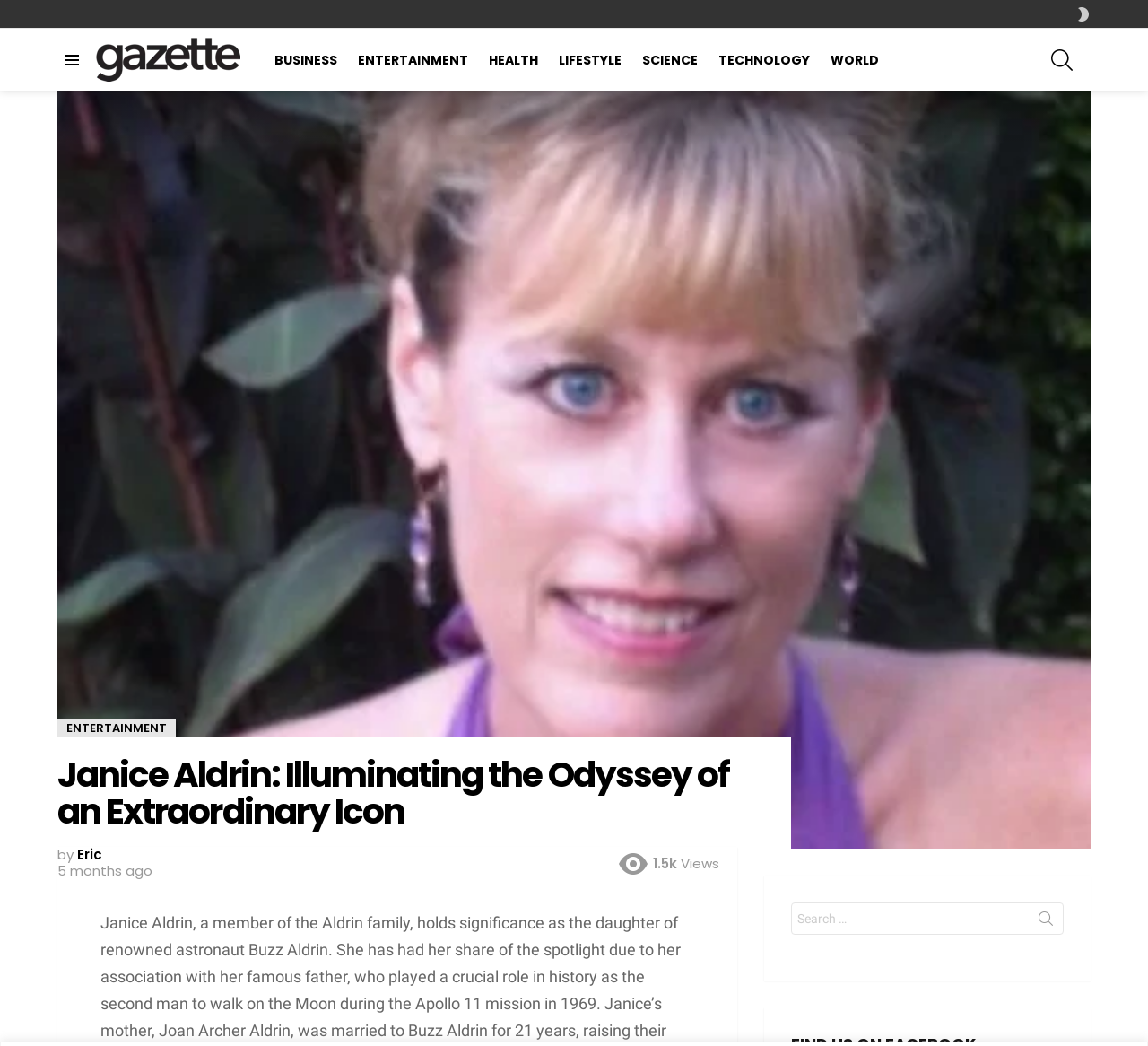From the image, can you give a detailed response to the question below:
How many views does the article have?

I found the text '1.5k' next to 'Views' below the main heading, which indicates that the article has 1.5 thousand views.